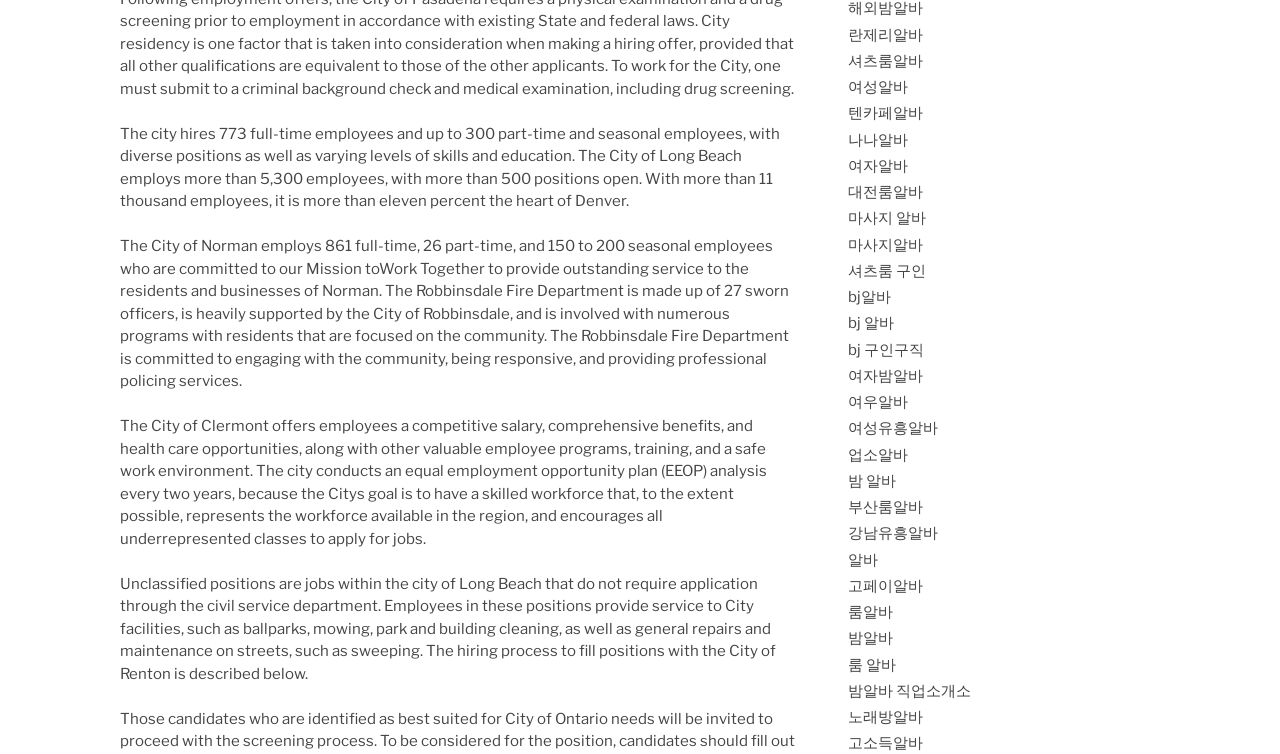Answer in one word or a short phrase: 
What is the topic of the first StaticText?

City employees